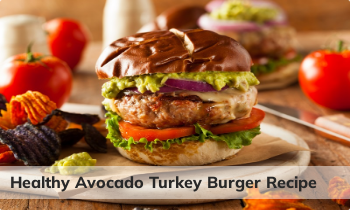Give a one-word or short phrase answer to this question: 
What is the purpose of the text overlay?

to invite viewers